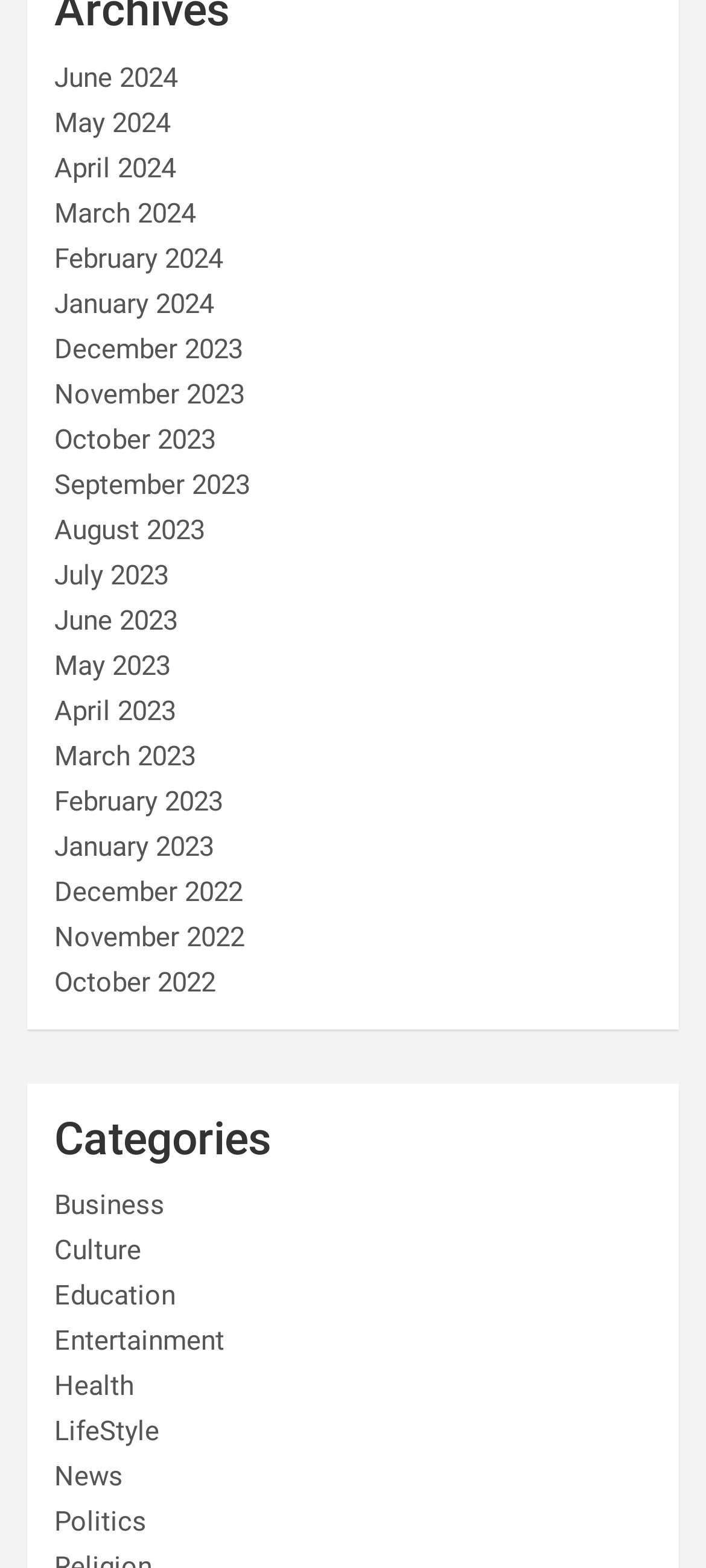Please specify the bounding box coordinates of the clickable region necessary for completing the following instruction: "Explore the Culture category". The coordinates must consist of four float numbers between 0 and 1, i.e., [left, top, right, bottom].

[0.077, 0.787, 0.2, 0.808]